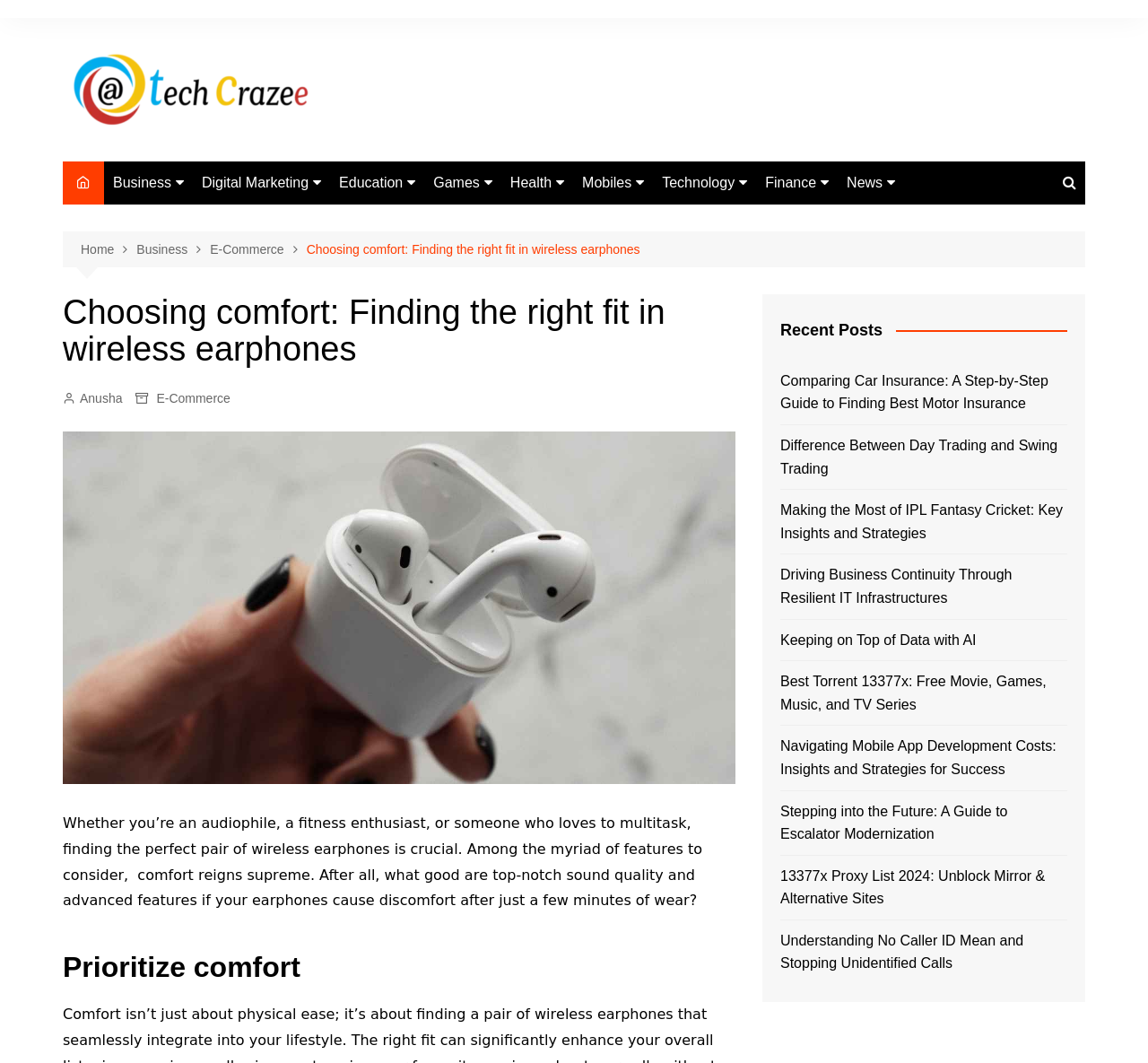Please answer the following query using a single word or phrase: 
How many categories are listed in the top navigation?

12